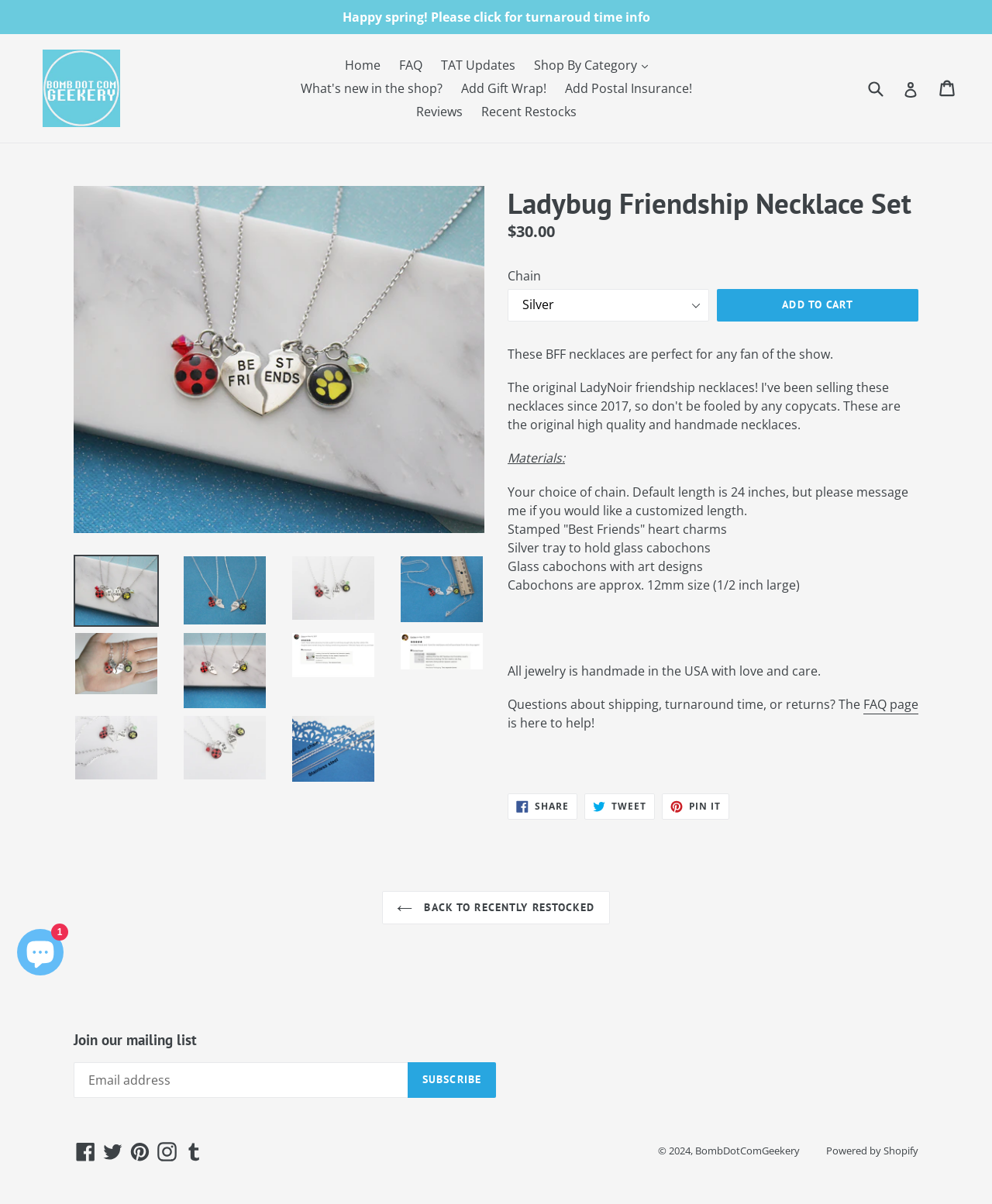Could you highlight the region that needs to be clicked to execute the instruction: "Log in to your account"?

[0.91, 0.06, 0.926, 0.086]